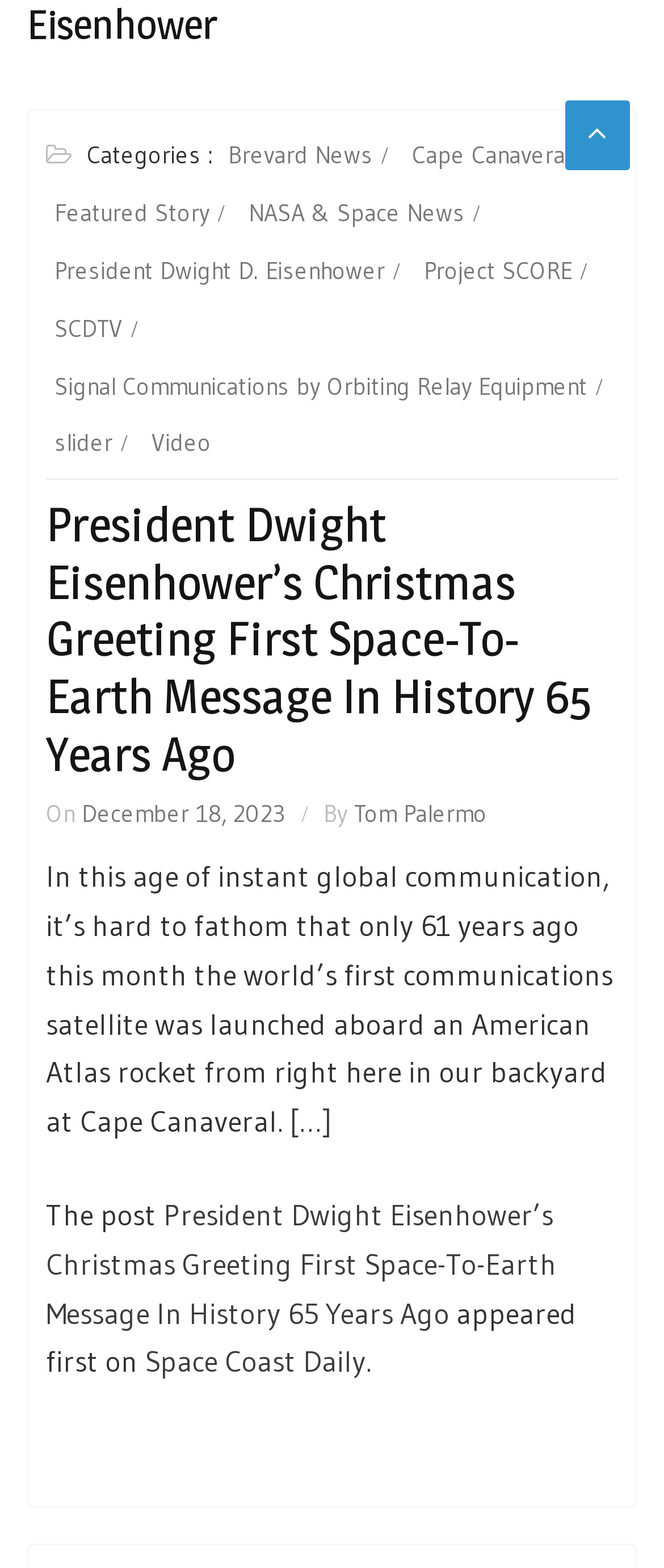What is the category of the first article?
Please give a detailed and thorough answer to the question, covering all relevant points.

The first article is listed under the category 'President Dwight D. Eisenhower' which is one of the links in the 'Categories' section at the top of the webpage.